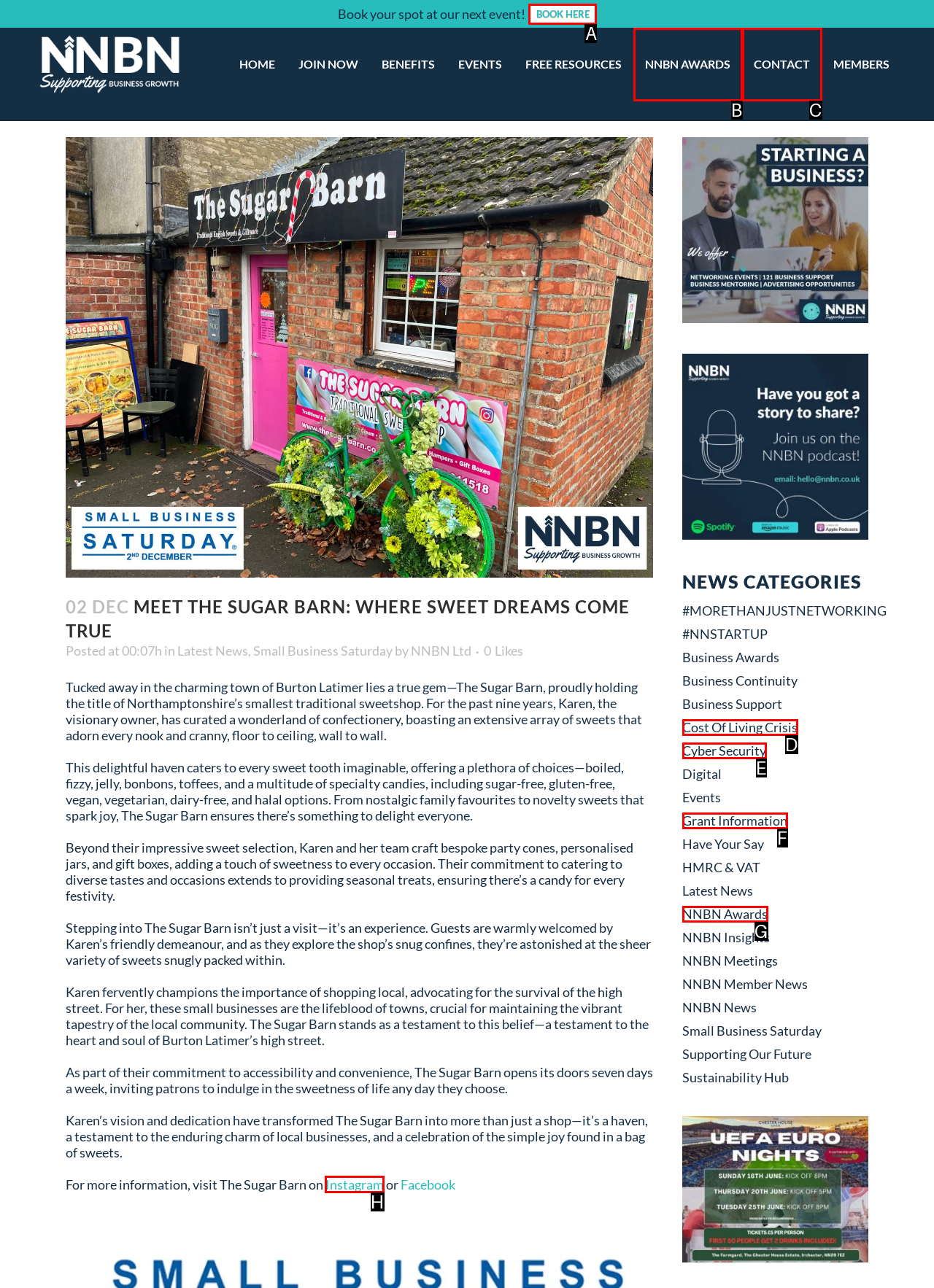Based on the task: View the Instagram page, which UI element should be clicked? Answer with the letter that corresponds to the correct option from the choices given.

H